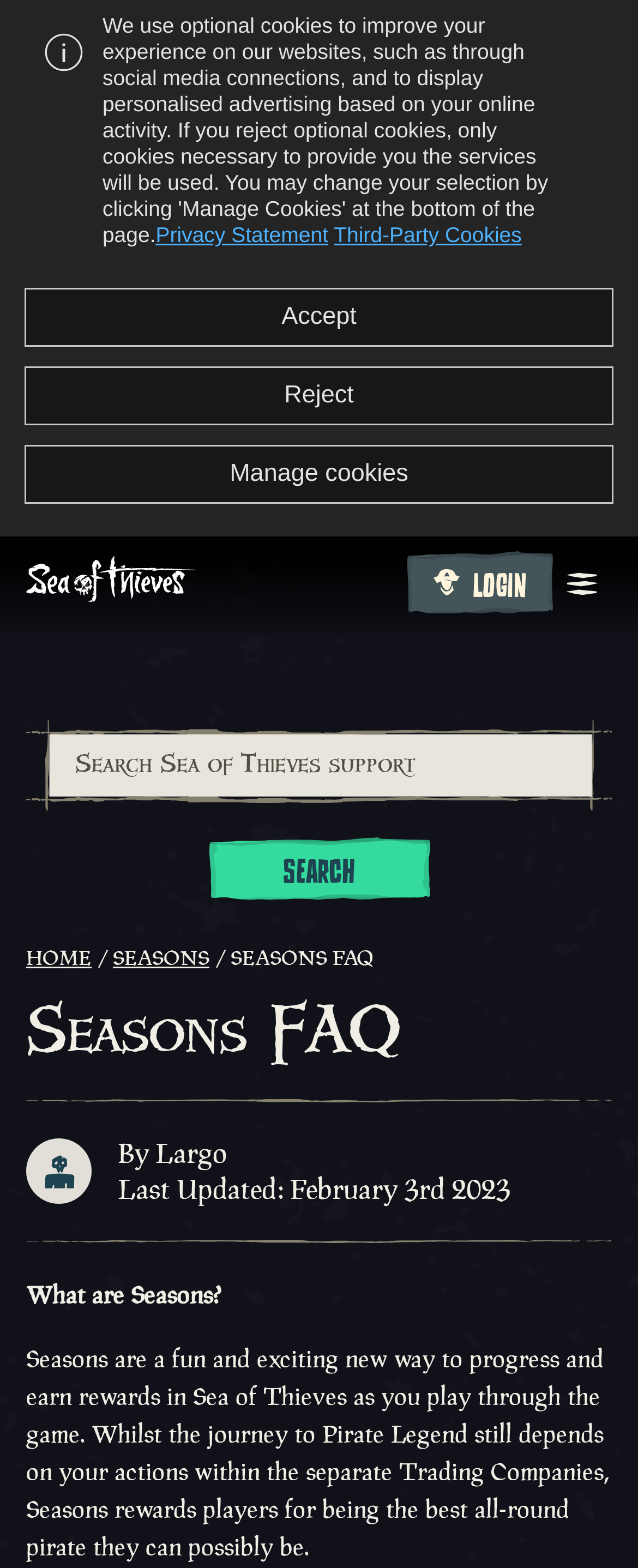Please determine the bounding box coordinates for the element that should be clicked to follow these instructions: "Open".

[0.887, 0.362, 0.938, 0.383]